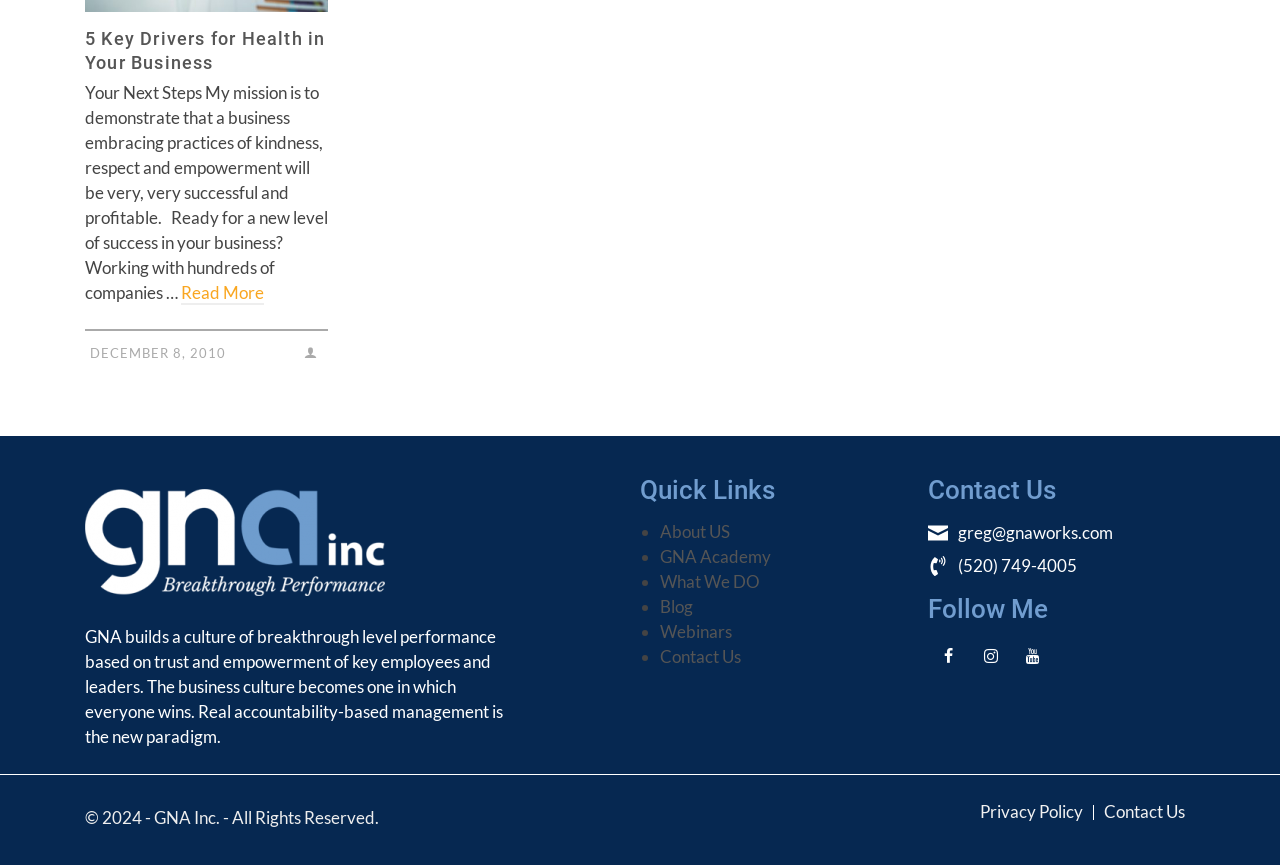Kindly determine the bounding box coordinates for the area that needs to be clicked to execute this instruction: "Follow GNA on Facebook".

[0.726, 0.737, 0.756, 0.781]